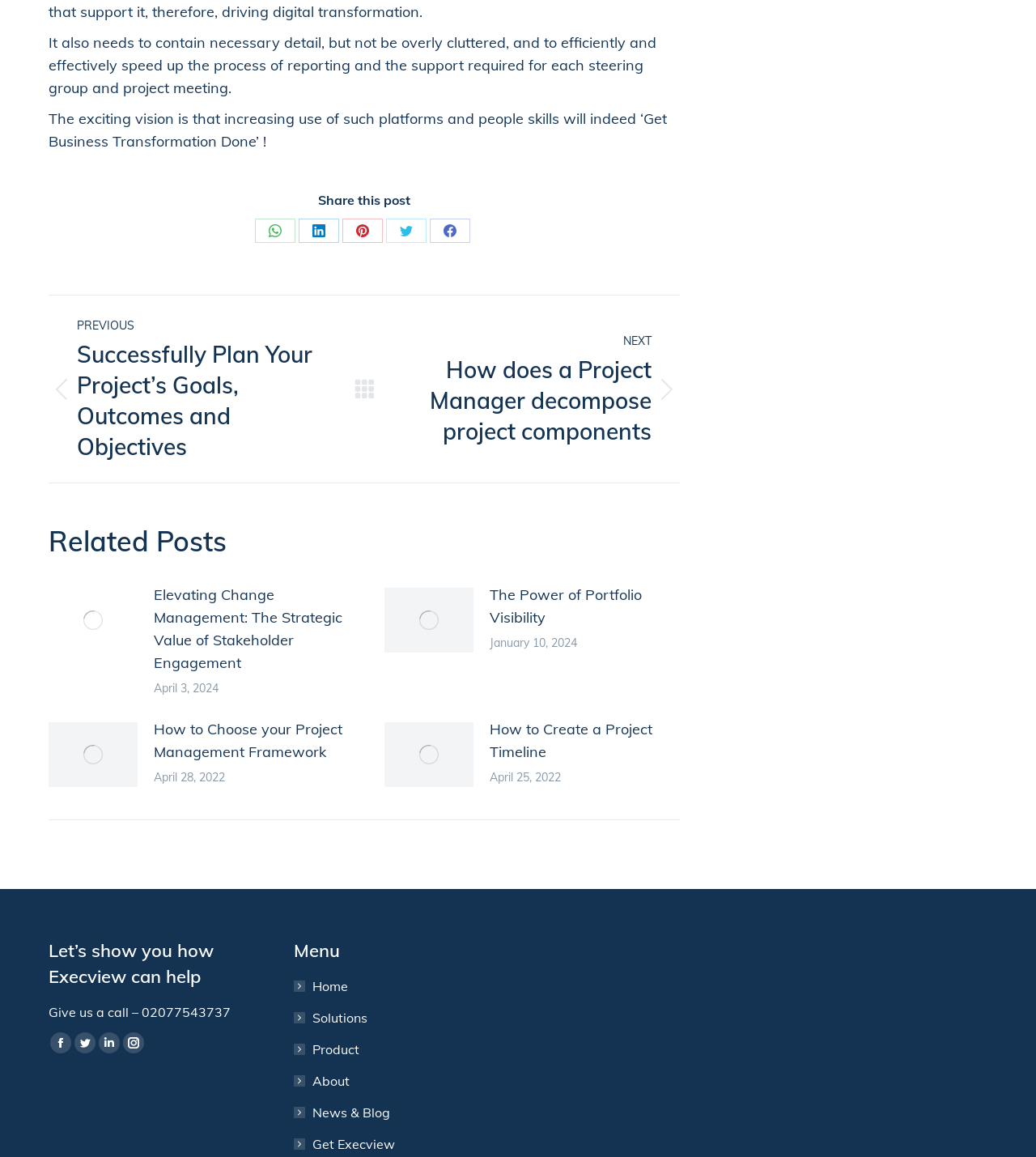What is the main topic of this post?
Use the information from the screenshot to give a comprehensive response to the question.

Based on the content of the post, it appears to be discussing project management, specifically the importance of efficient reporting and support for steering groups and project meetings.